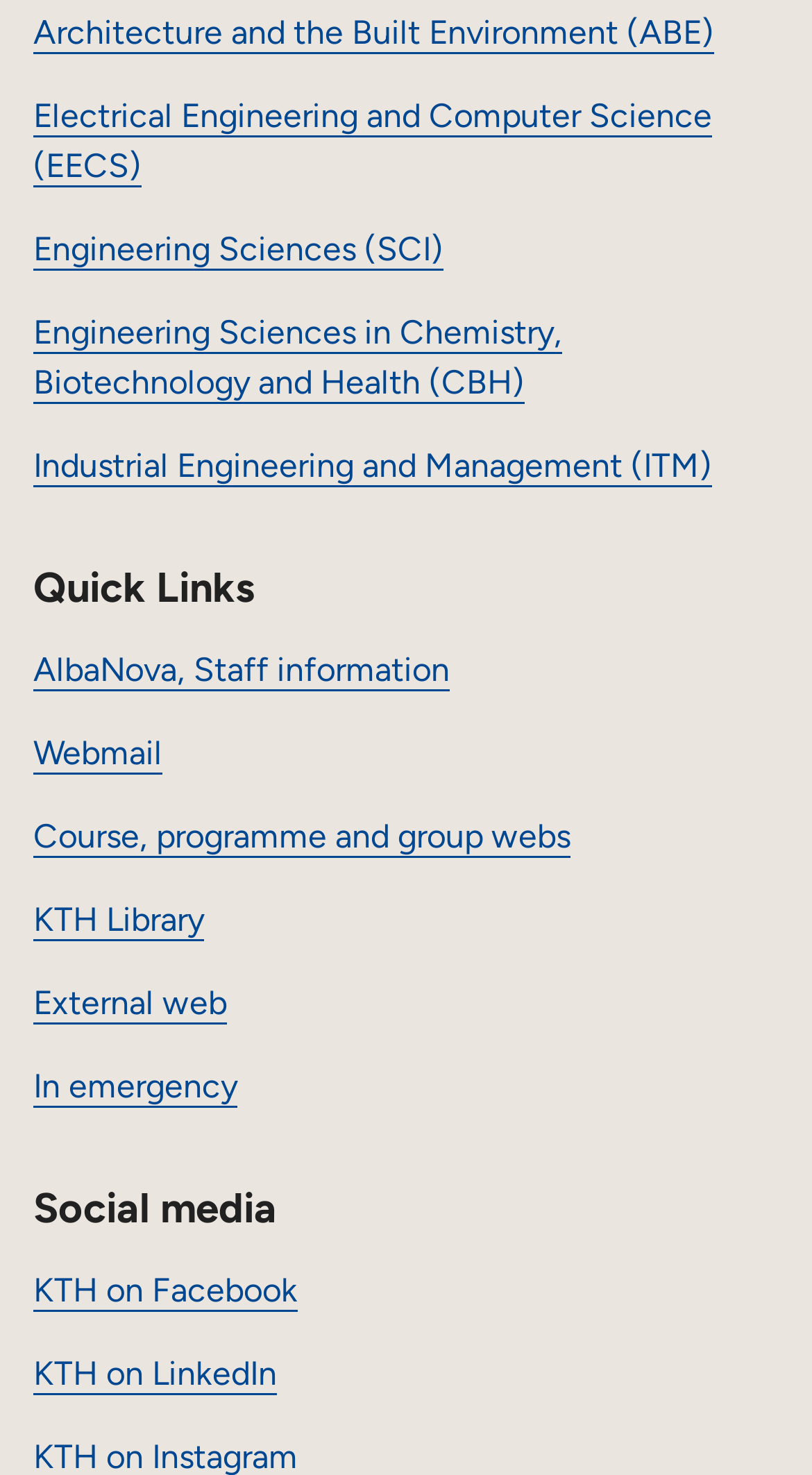Respond to the question below with a single word or phrase:
How many social media platforms are listed?

2